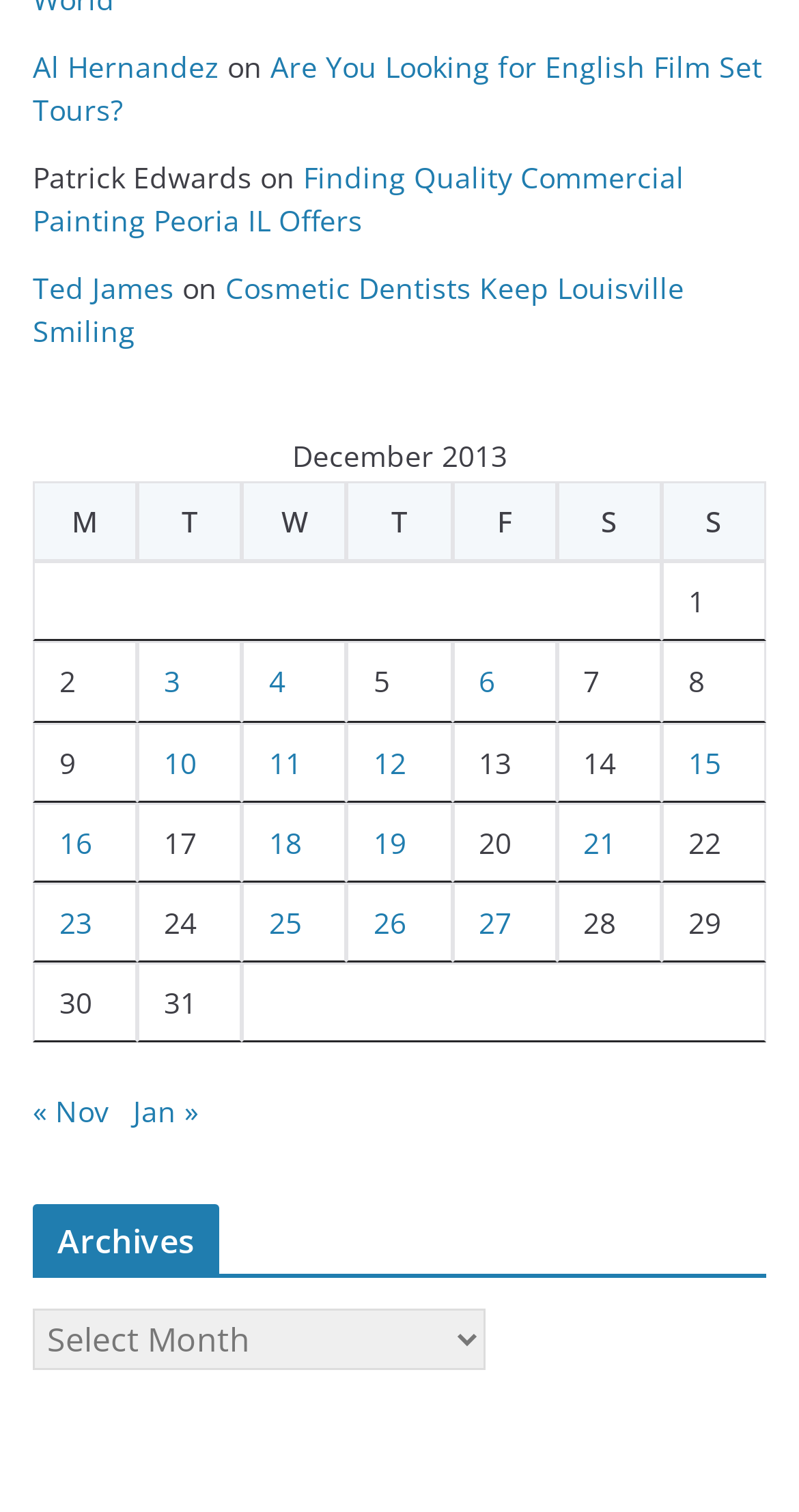Specify the bounding box coordinates (top-left x, top-left y, bottom-right x, bottom-right y) of the UI element in the screenshot that matches this description: Cosmetic Dentists Keep Louisville Smiling

[0.041, 0.177, 0.856, 0.231]